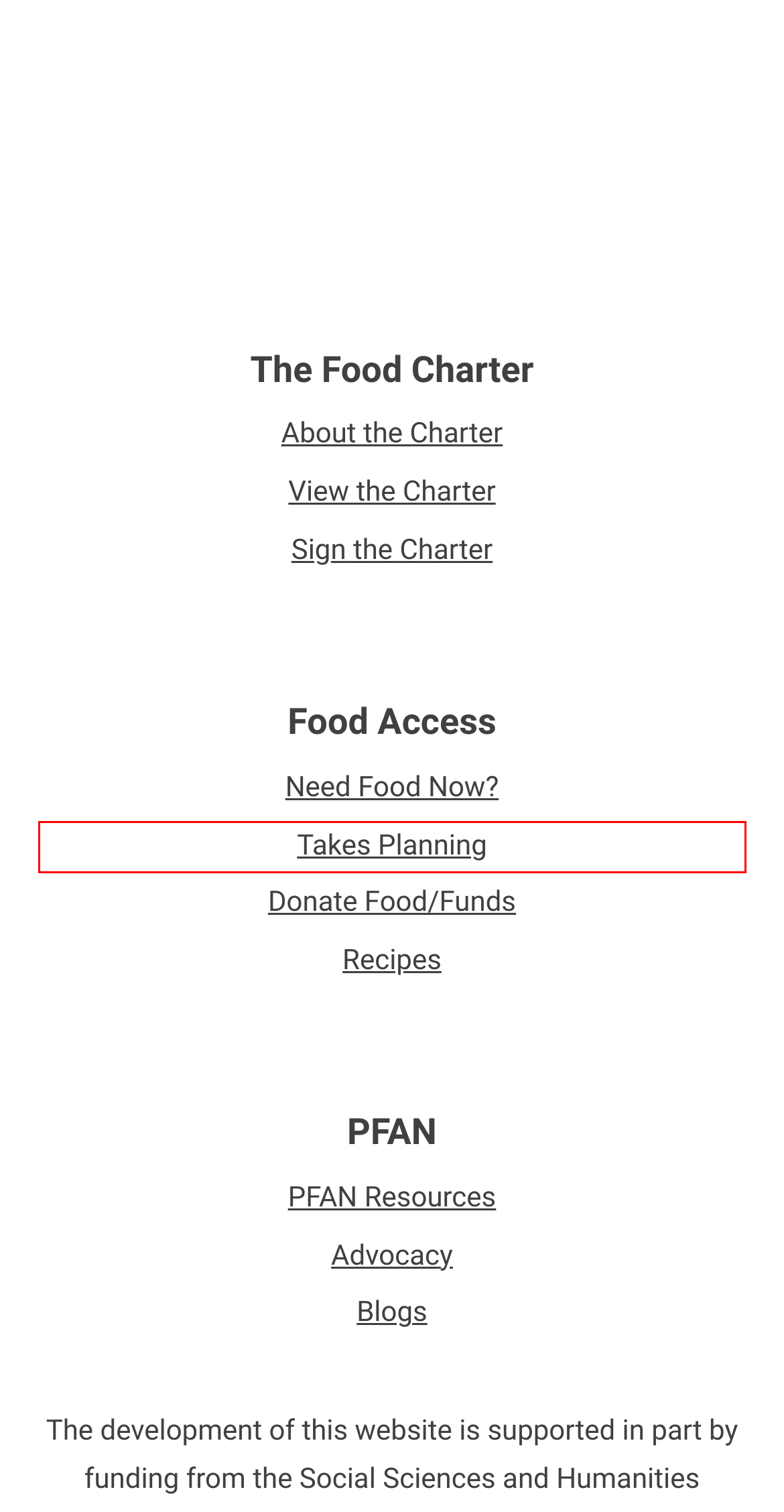You have a screenshot of a webpage with a red rectangle bounding box around an element. Identify the best matching webpage description for the new page that appears after clicking the element in the bounding box. The descriptions are:
A. PFAN Resources - Food in Peterborough
B. Advocacy - Food in Peterborough
C. View the Charter - Food in Peterborough
D. Donate Food/Funds - Food in Peterborough
E. Blog - Food in Peterborough
F. Recipes - Food in Peterborough
G. Takes Planning - Food in Peterborough
H. Need Food Now? - Food in Peterborough

G